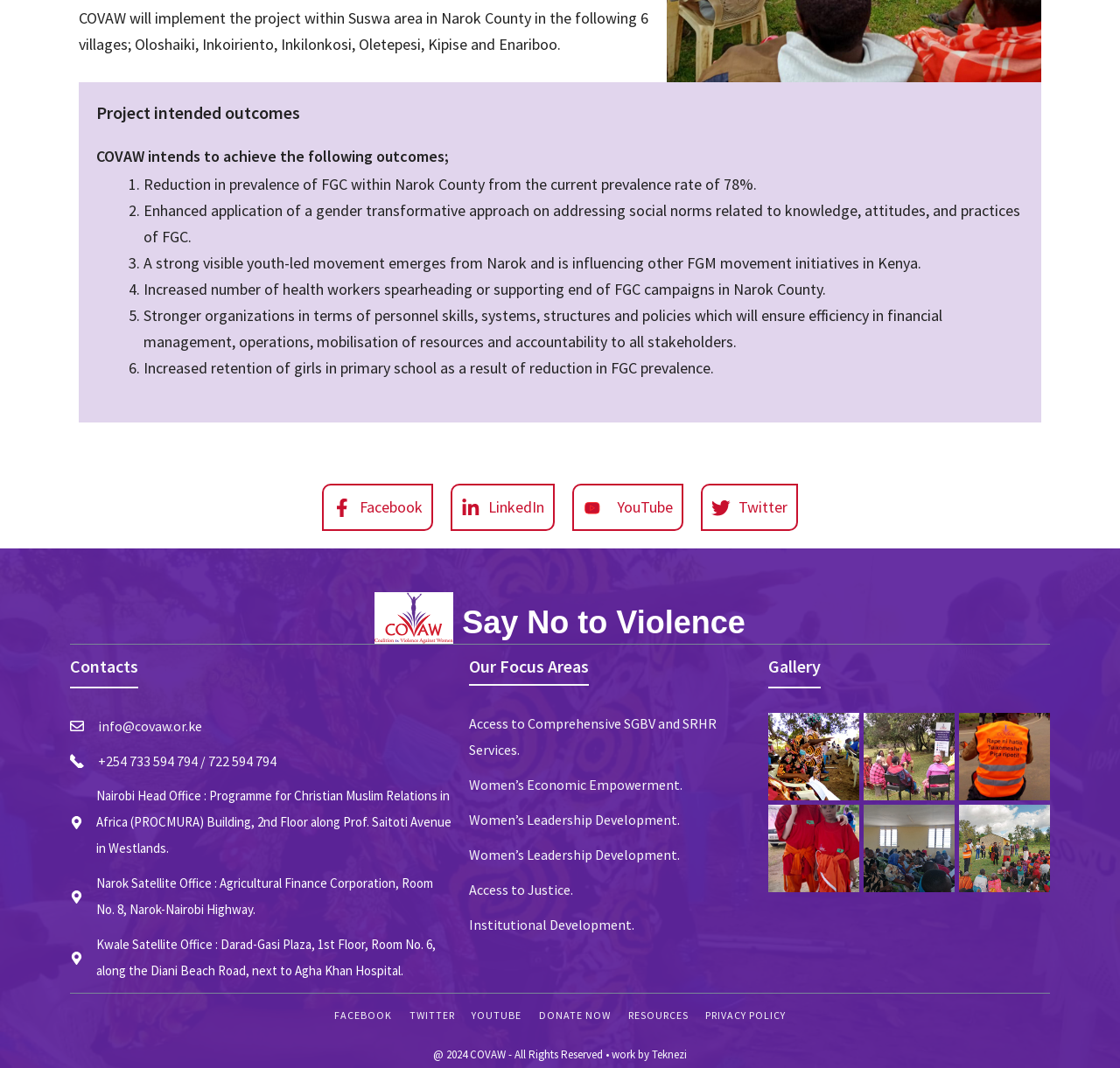Please specify the bounding box coordinates in the format (top-left x, top-left y, bottom-right x, bottom-right y), with all values as floating point numbers between 0 and 1. Identify the bounding box of the UI element described by: Resources

[0.561, 0.945, 0.614, 0.957]